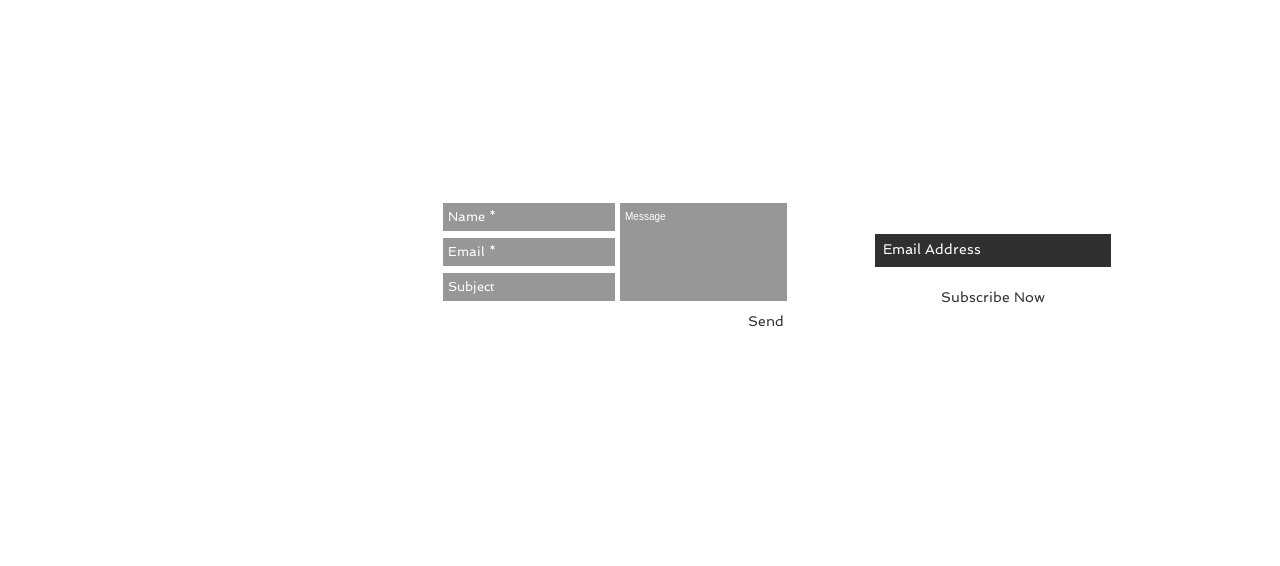Show the bounding box coordinates of the region that should be clicked to follow the instruction: "Send a message."

[0.58, 0.542, 0.616, 0.594]